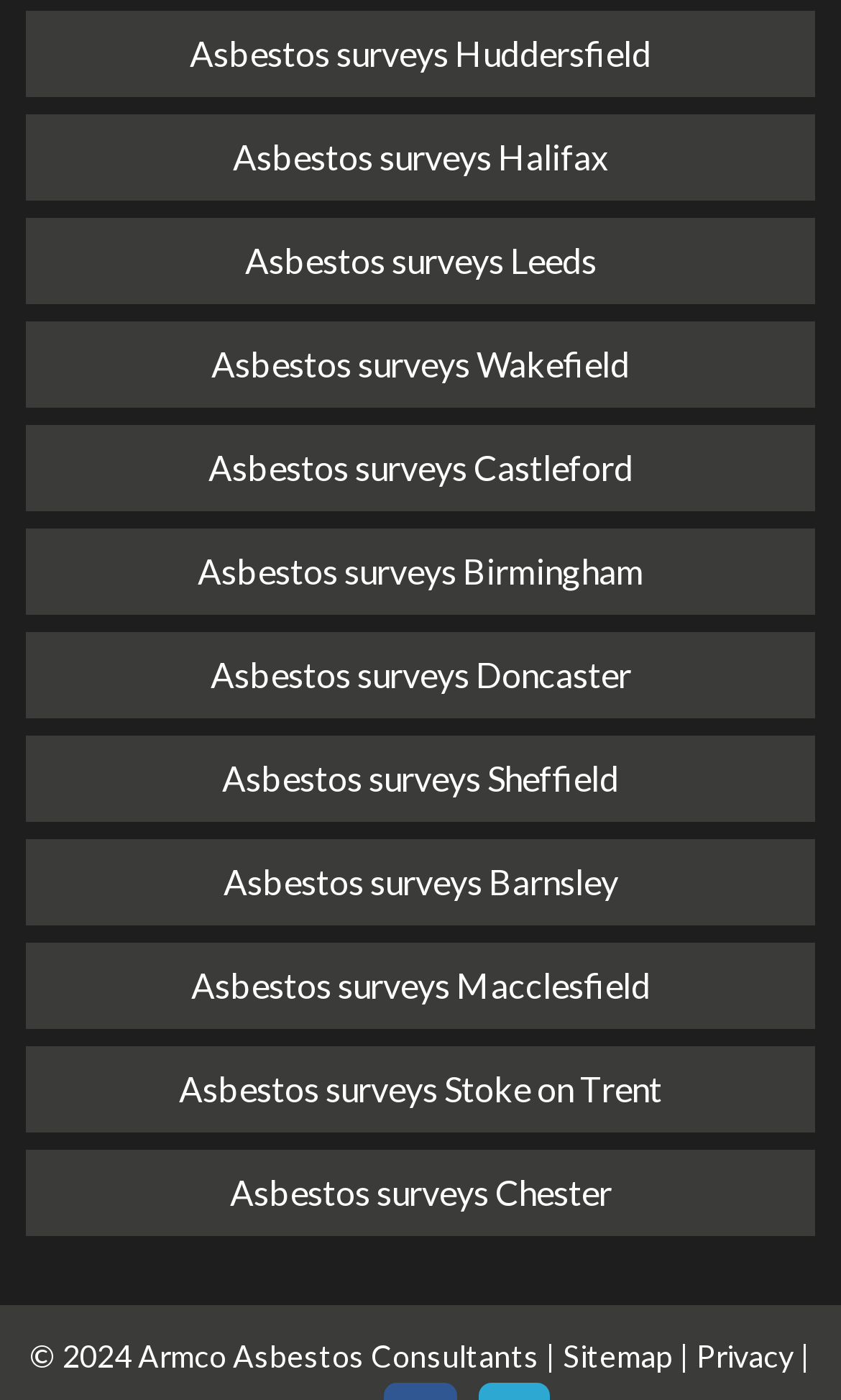Please identify the bounding box coordinates of the clickable area that will allow you to execute the instruction: "View asbestos surveys in Birmingham".

[0.031, 0.377, 0.969, 0.439]